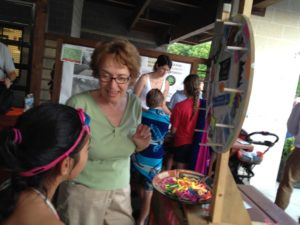Offer a detailed narrative of the scene shown in the image.

At a community event, an engaging scene unfolds as a woman interacts with a young girl beside a colorful fortune wheel. The woman, with short brown hair and glasses, smiles warmly while speaking to the girl, who is wearing a pink headband and swim attire. They are surrounded by several other children and adults, with a playful atmosphere enriched by laughter and excitement. The fortune wheel, prominently displayed, invites participants to spin it, answer a question, and earn fun prizes, embodying the spirit of enjoyment and connection within the community. This event is part of the National Night Out celebration, emphasizing community bonding while encouraging positive interactions with local law enforcement.